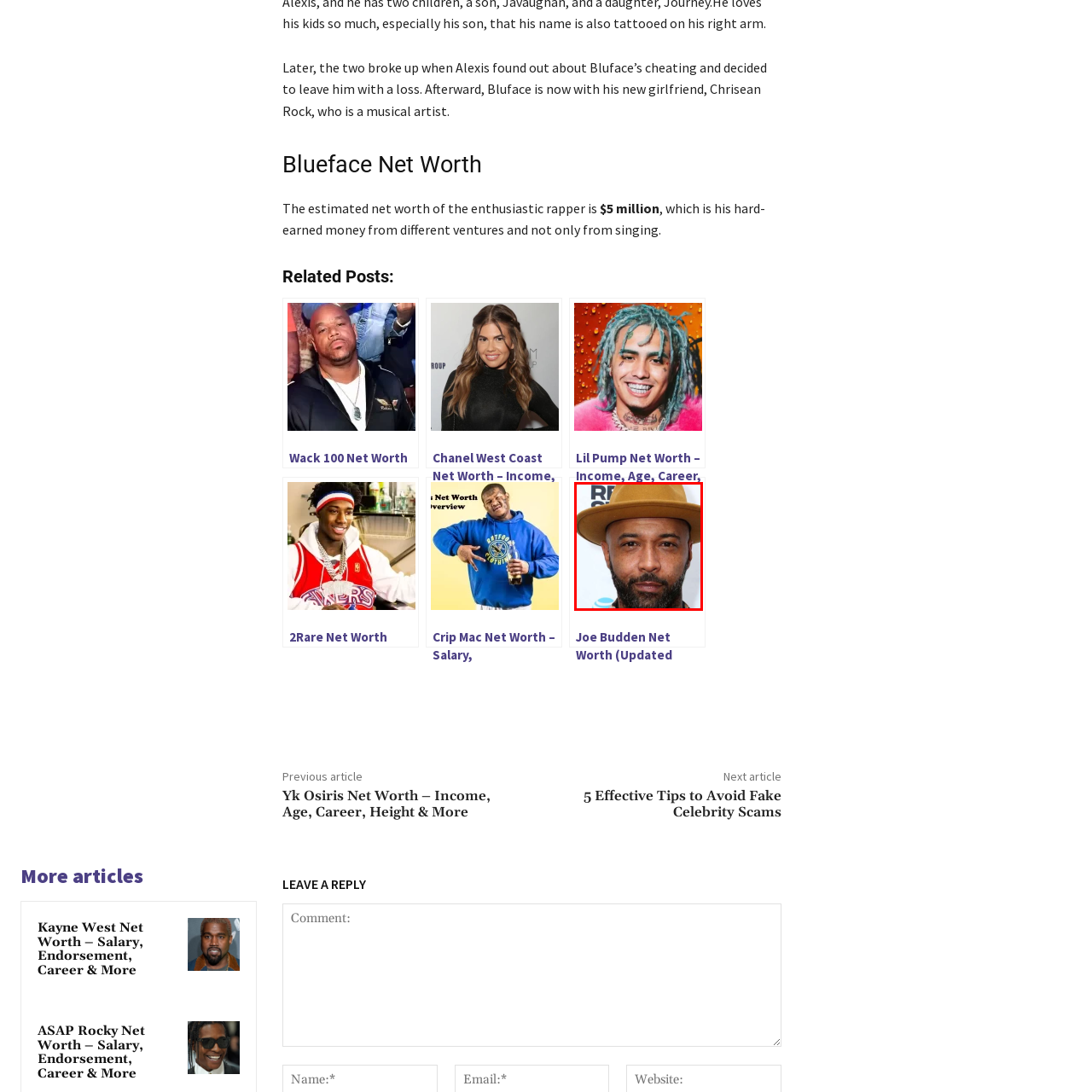Construct a detailed caption for the image enclosed in the red box.

The image showcases a distinguished man sporting a stylish tan fedora and a well-groomed beard, presenting a confident expression. He appears to be at a public event, reflecting the ambiance of the entertainment industry. This aligns with the context of the article discussing notable figures in the music and celebrity sphere, particularly highlighting individuals like Joe Budden. The surrounding content hints at discussions about various net worths and careers within the industry, suggesting the man's potential connection to substantial achievements in the music world, similar to other prominent figures mentioned in the article.